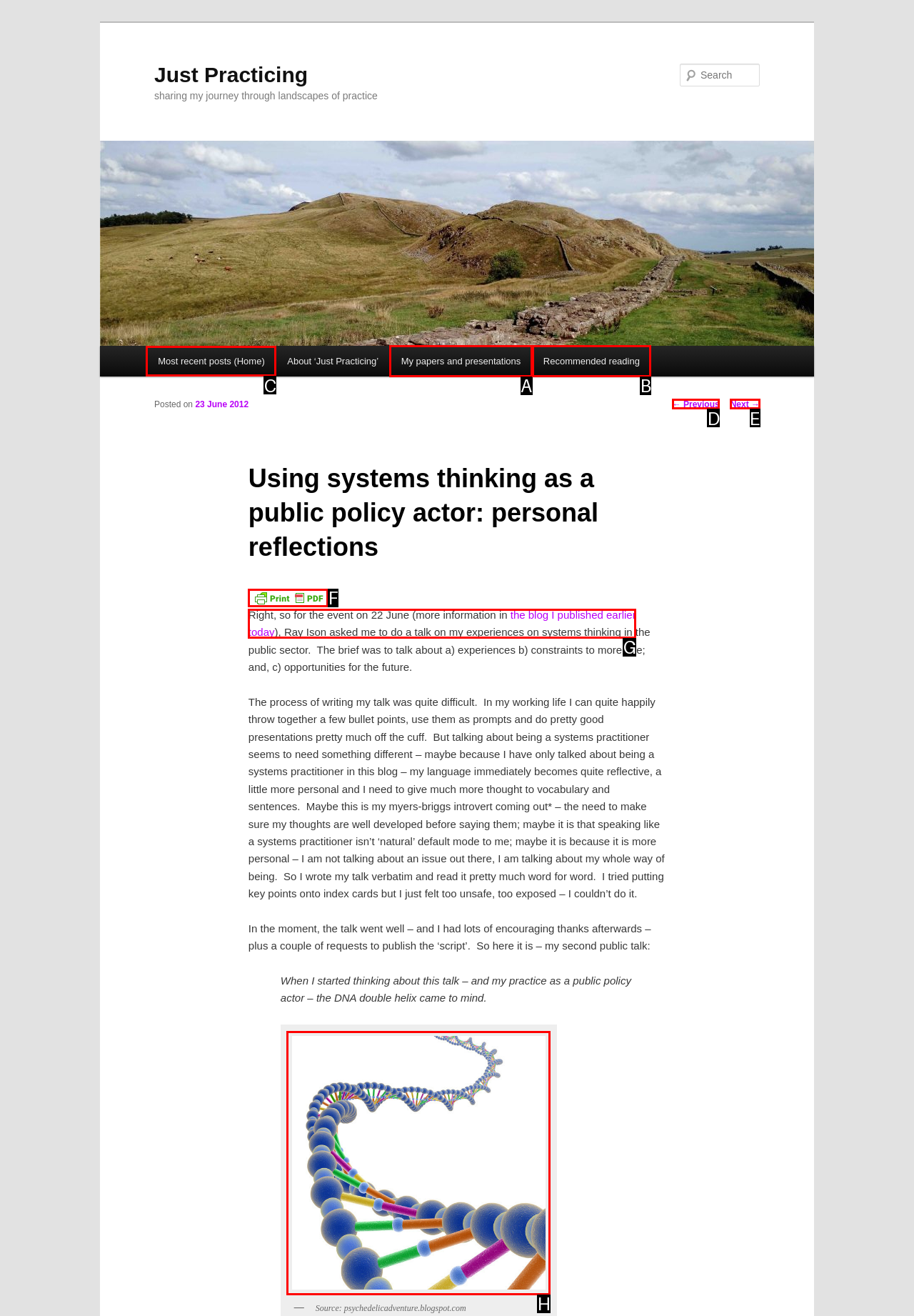Identify the correct UI element to click to follow this instruction: Go to the home page
Respond with the letter of the appropriate choice from the displayed options.

C